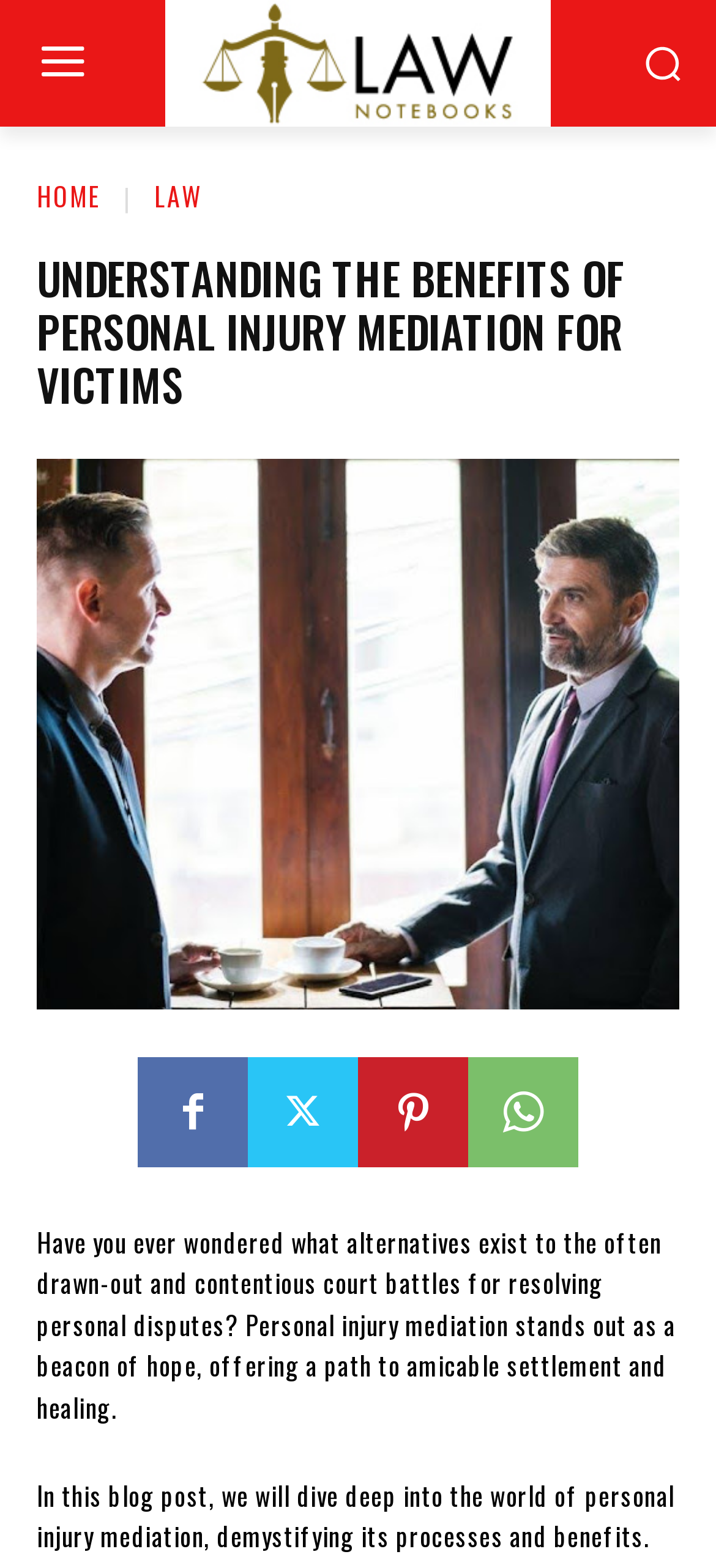Respond with a single word or phrase for the following question: 
What is the purpose of personal injury mediation?

Amicable settlement and healing